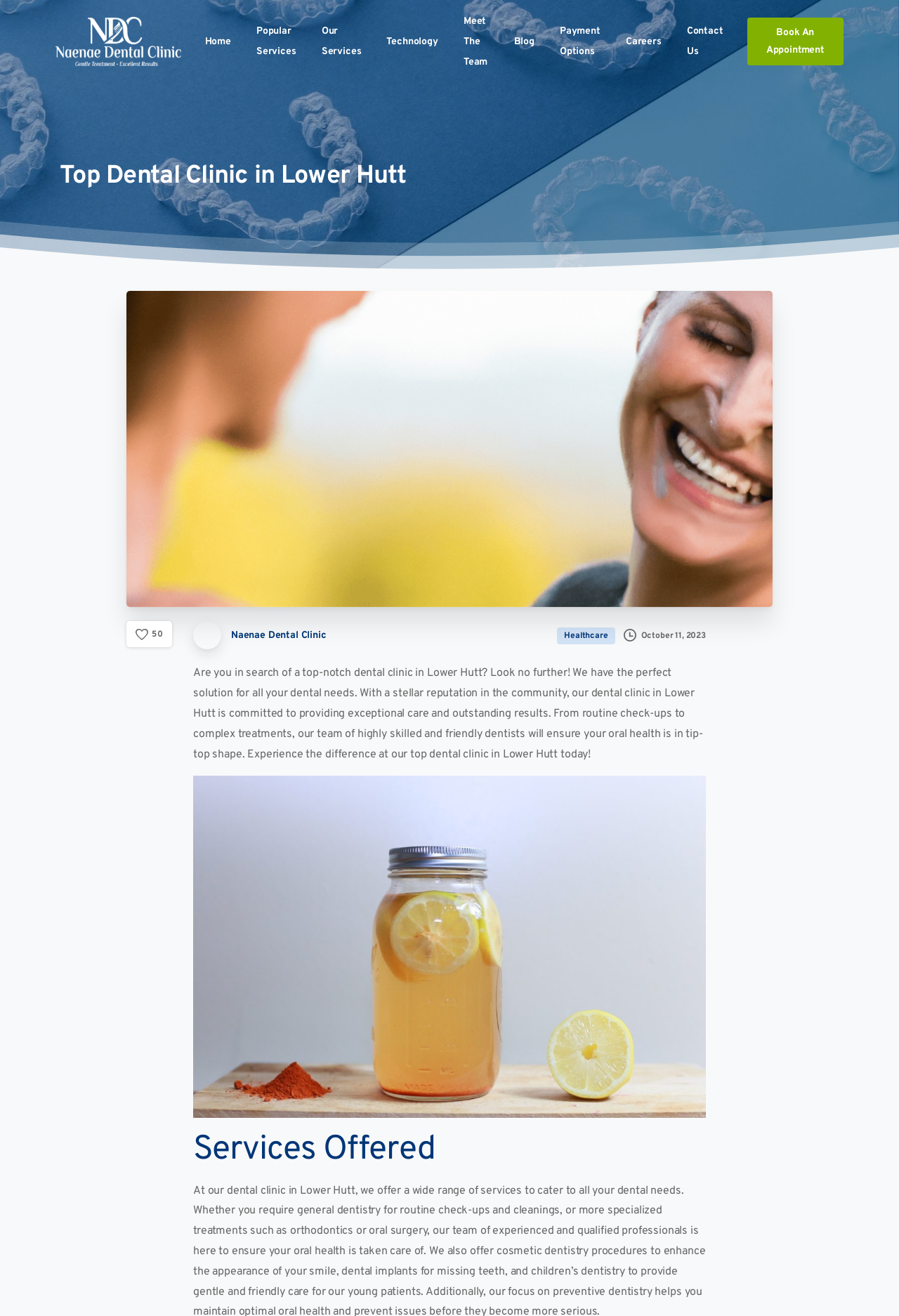Locate the bounding box coordinates of the element I should click to achieve the following instruction: "Click on the 'BCSCR' link at the top left corner".

None